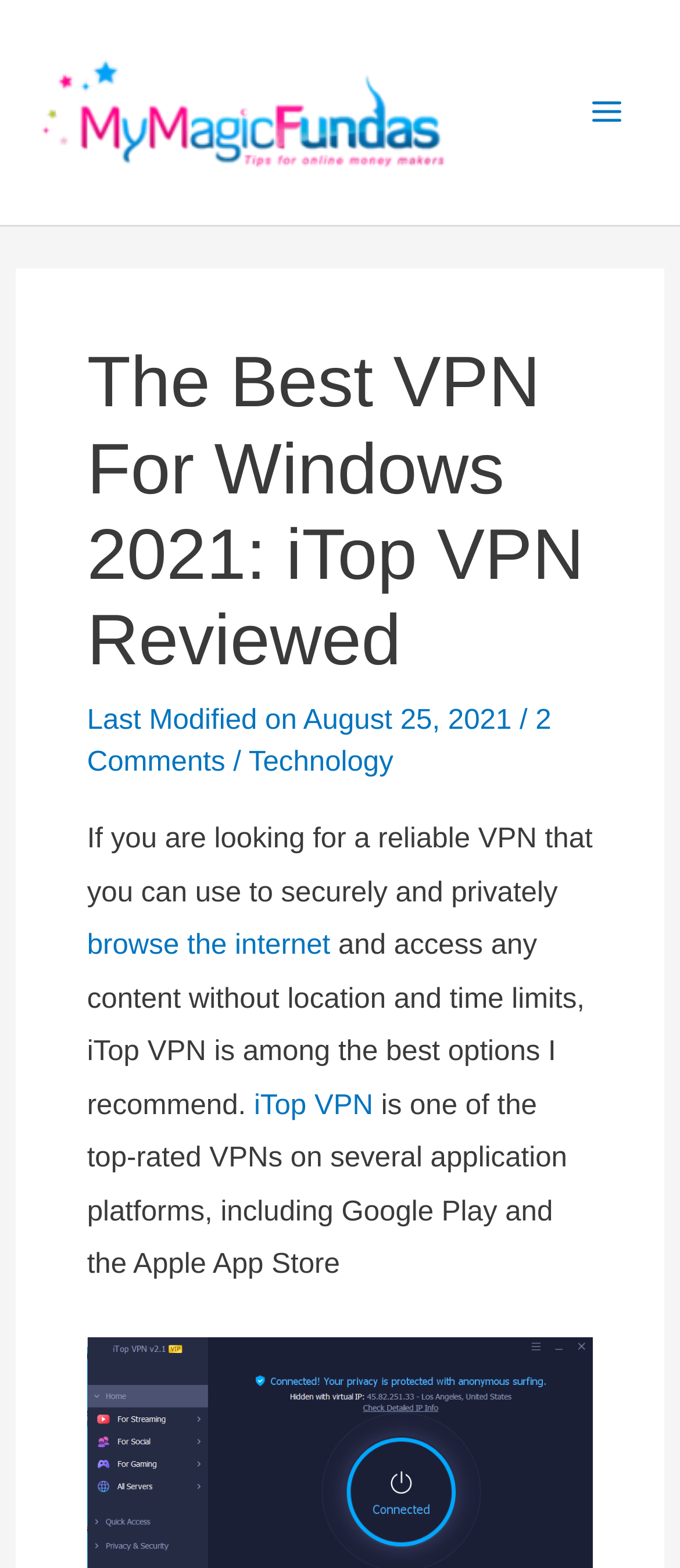How many comments are there on this article?
Carefully analyze the image and provide a detailed answer to the question.

The answer can be found by looking at the link '2 Comments' located below the heading of the webpage.